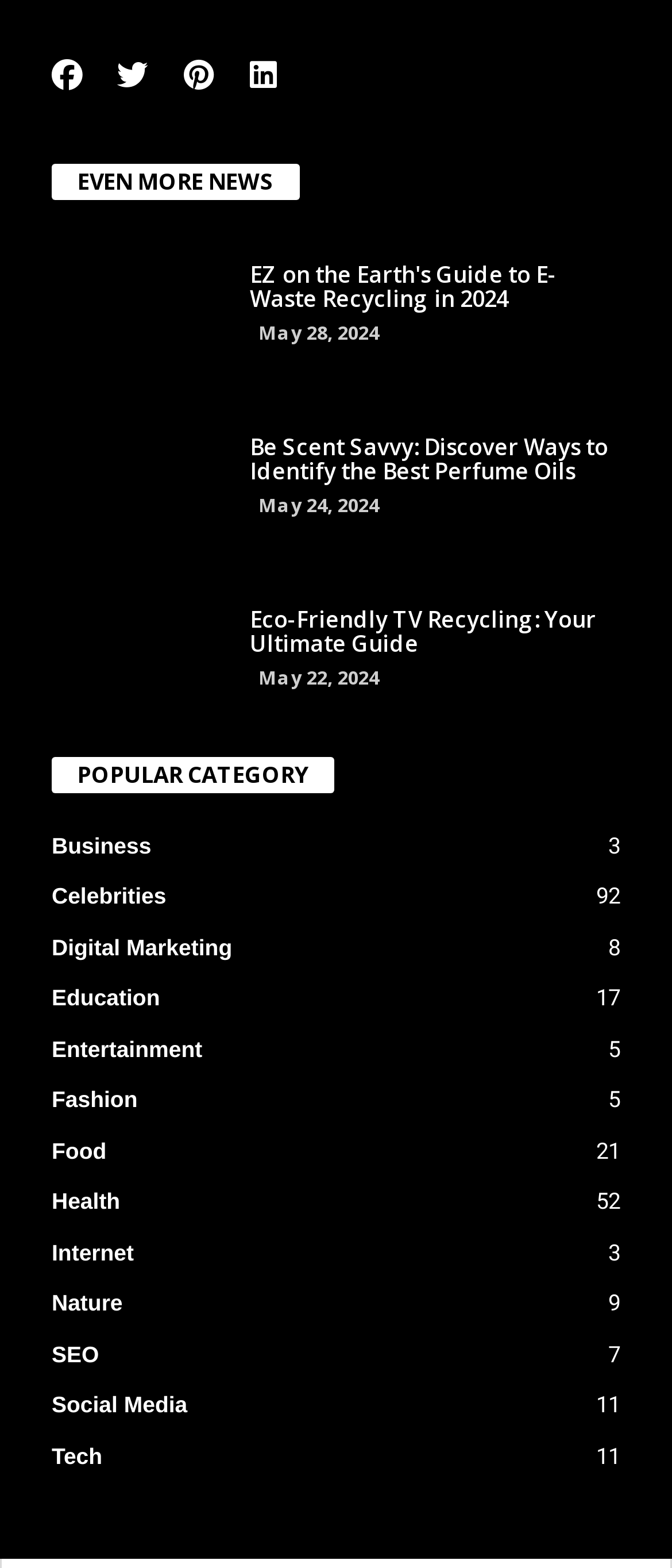Can you determine the bounding box coordinates of the area that needs to be clicked to fulfill the following instruction: "Click on Facebook link"?

[0.077, 0.038, 0.123, 0.058]